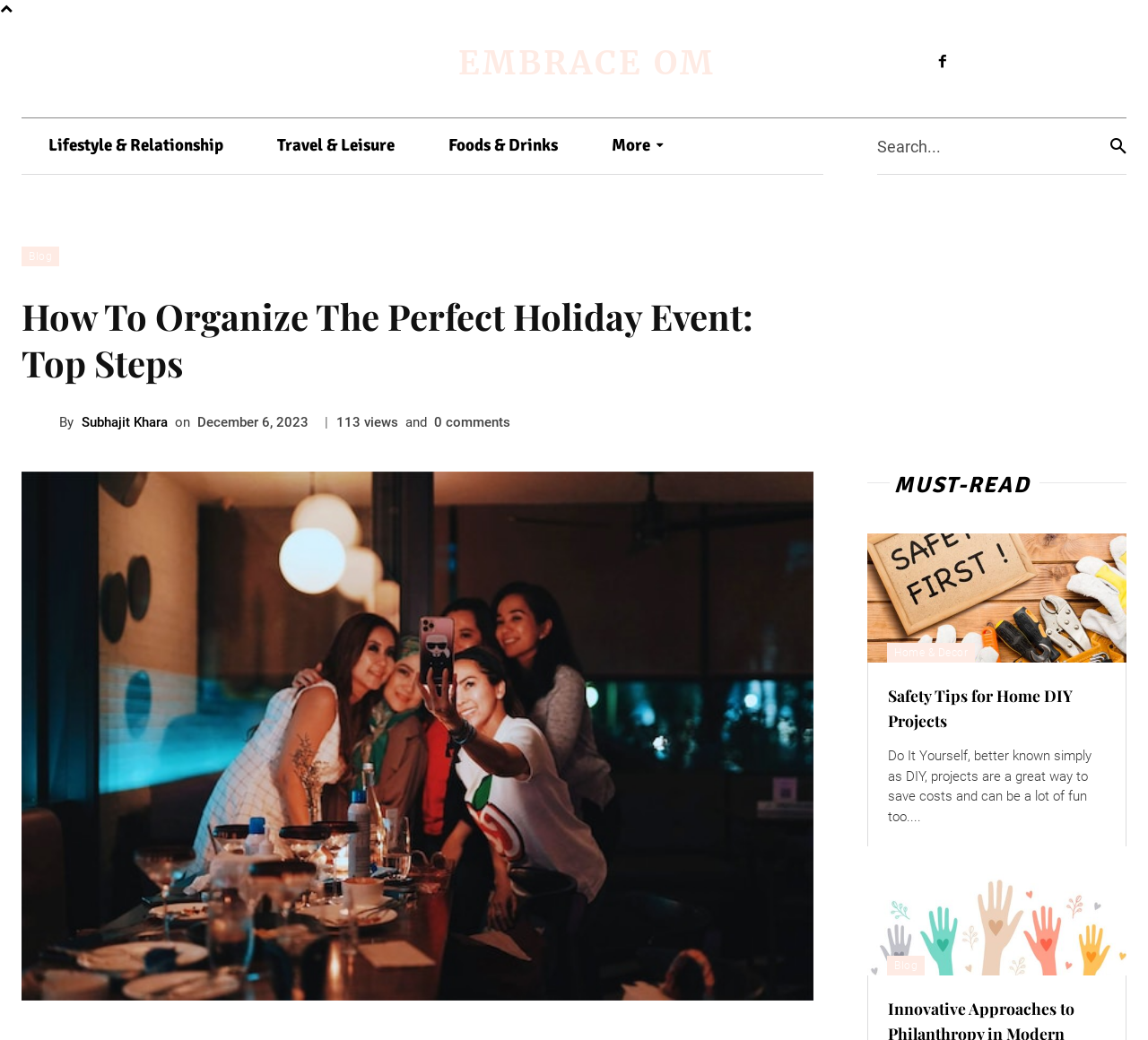Based on the provided description, "parent_node: Search... name="s" placeholder=""", find the bounding box of the corresponding UI element in the screenshot.

[0.764, 0.113, 0.967, 0.168]